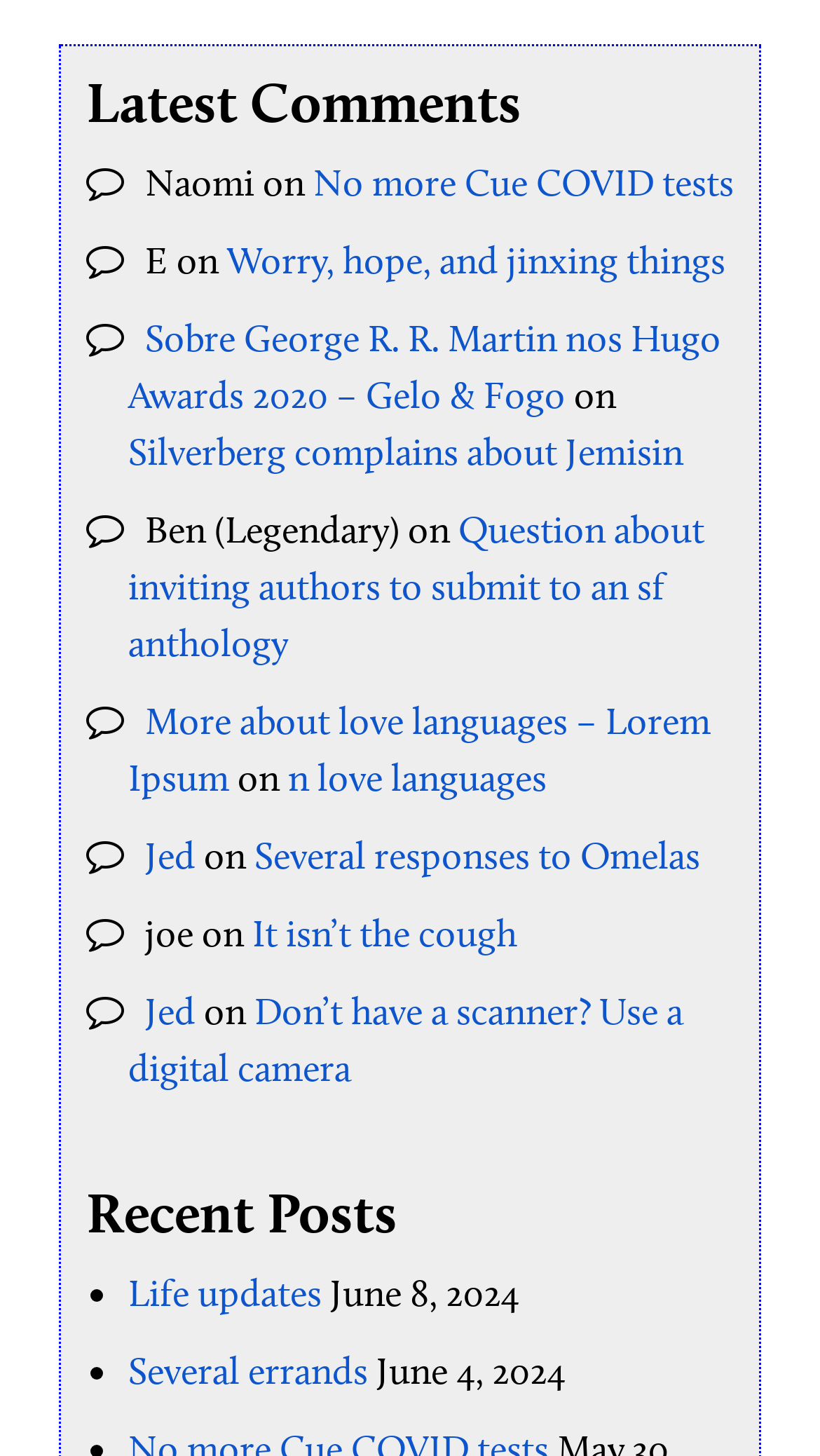Locate the coordinates of the bounding box for the clickable region that fulfills this instruction: "read Life updates".

[0.156, 0.872, 0.392, 0.904]